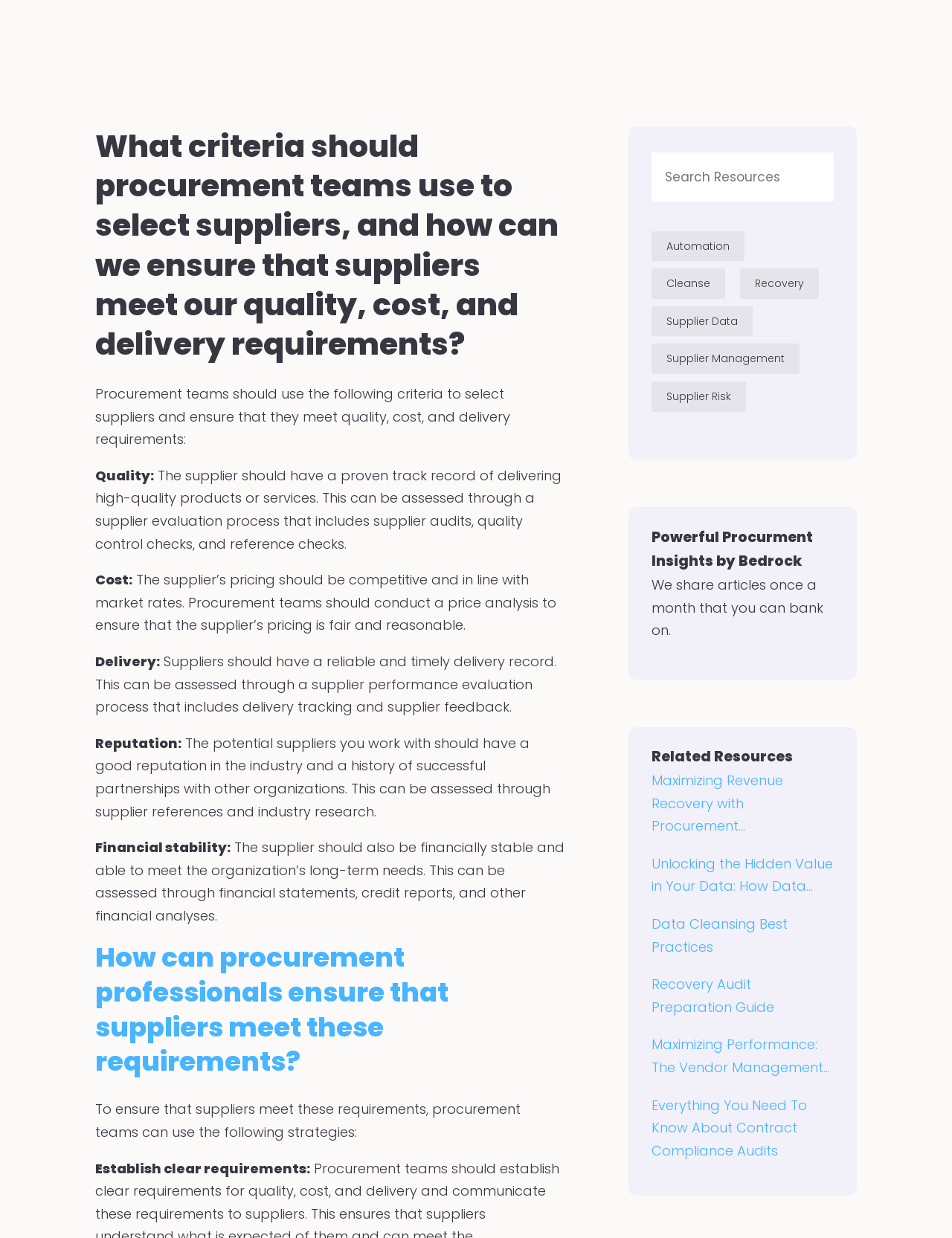Offer an in-depth caption of the entire webpage.

The webpage is about supplier selection criteria and quality assurance in procurement. At the top left, there is a logo with the text "Powerful Procurement." Below the logo, there is a navigation menu with links to "Solutions," "Company," "Resources," and a "Schedule Demo" button.

The main content of the page is divided into two sections. The first section has a heading that asks what criteria procurement teams should use to select suppliers and how to ensure they meet quality, cost, and delivery requirements. Below this heading, there are five subheadings: "Quality," "Cost," "Delivery," "Reputation," and "Financial stability." Each subheading is followed by a paragraph of text that explains the criteria.

The second section has a heading that asks how procurement professionals can ensure that suppliers meet these requirements. Below this heading, there is a paragraph of text that introduces the strategies, followed by a list of six strategies with brief descriptions.

On the right side of the page, there is a section with the heading "Powerful Procurment Insights by Bedrock." Below this heading, there is a paragraph of text that invites readers to subscribe to a monthly newsletter. Below this, there is a section with the heading "Related Resources" that lists six links to related articles.

There are no images on the page, but there are several icons and graphics, including an SVG logo at the top left. The page has a clean and organized layout, making it easy to read and navigate.